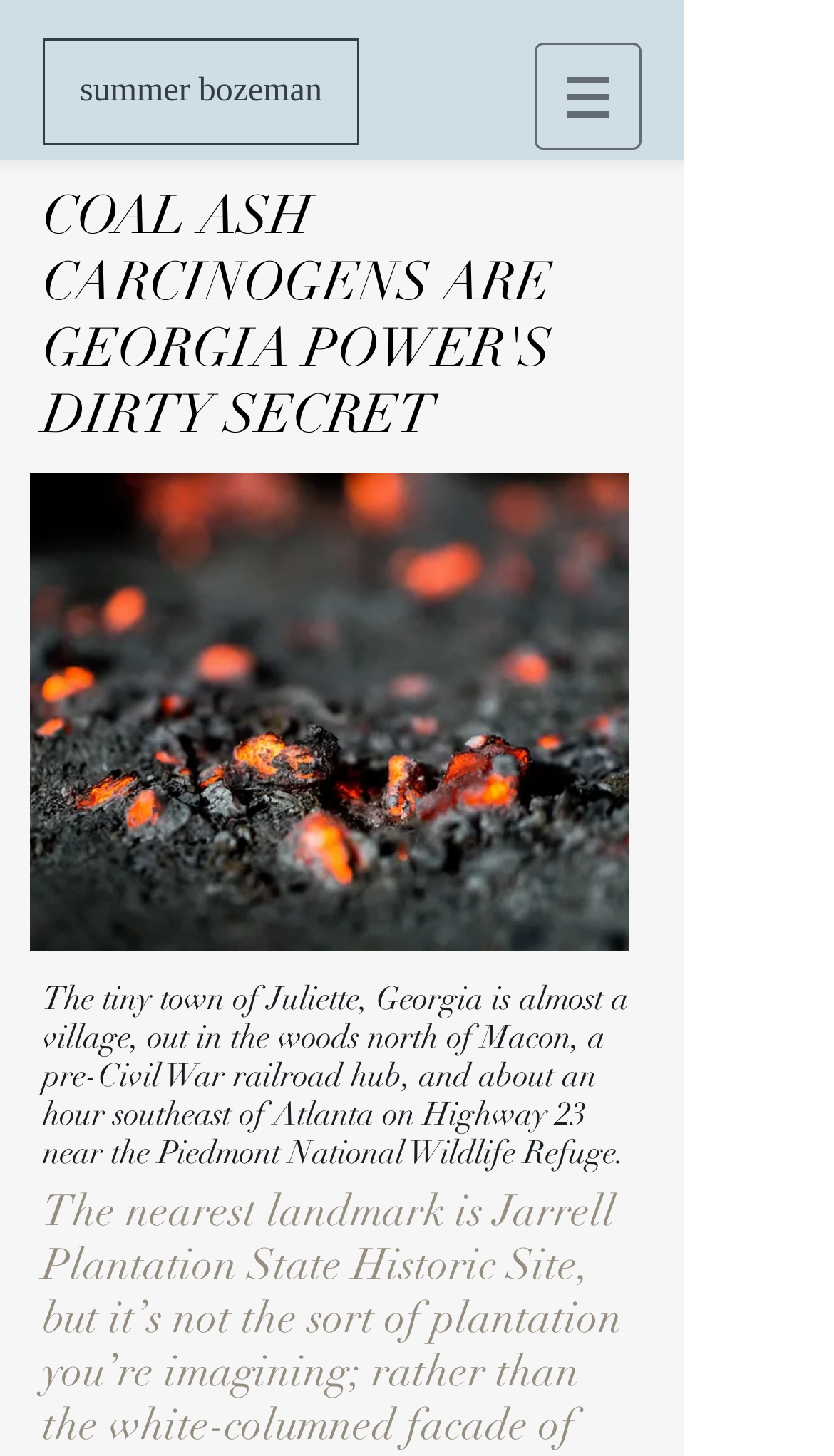Please give a concise answer to this question using a single word or phrase: 
What is the name of the town mentioned in the article?

Juliette